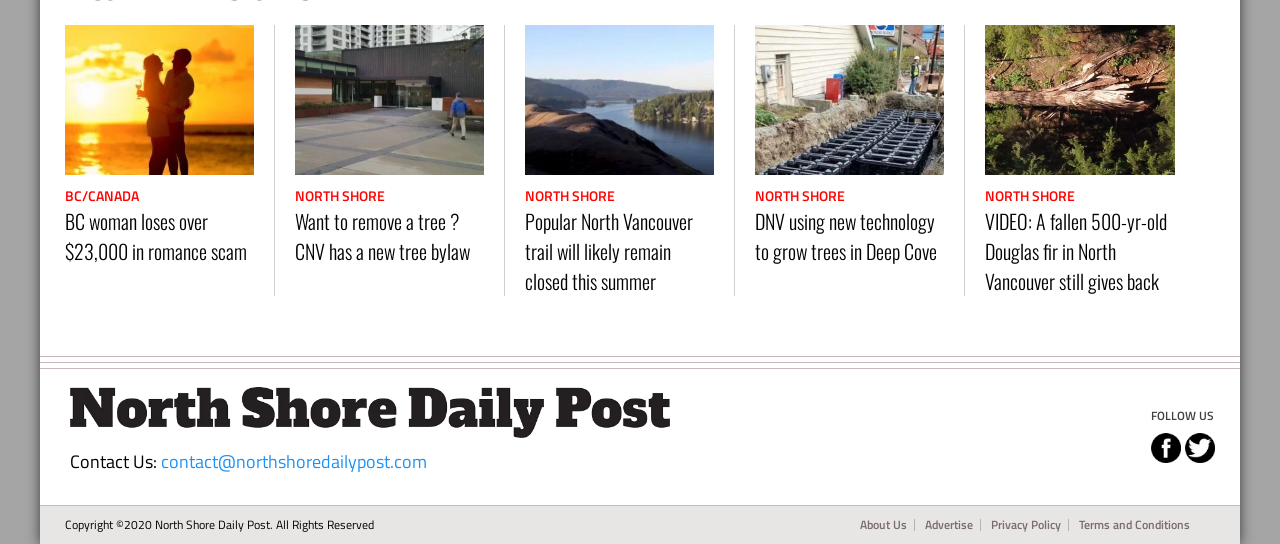What is the purpose of the 'FOLLOW US' section?
Deliver a detailed and extensive answer to the question.

The 'FOLLOW US' section appears to be intended for users to follow the webpage on social media, as indicated by the presence of social media icons and the section's title.